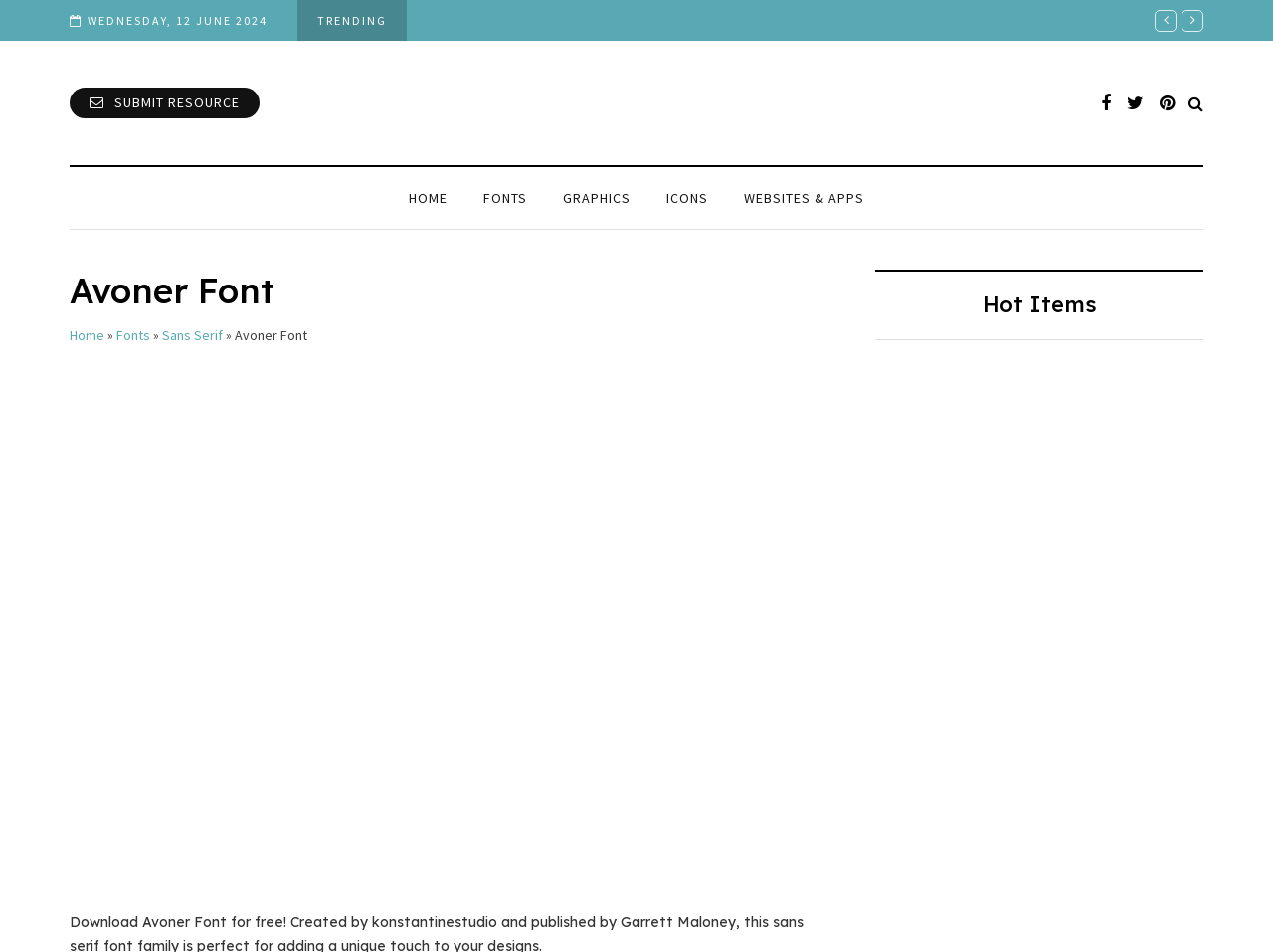Create a detailed summary of all the visual and textual information on the webpage.

The webpage is about Avoner Font, a luxury digital font. At the top, there is a date "WEDNESDAY, 12 JUNE 2024" and a "TRENDING" label. Below them, there are several links, including "SUBMIT RESOURCE", "Basedroid.com", and three icons. A search toggle button is located at the top right corner.

The main navigation menu is situated below, consisting of links to "HOME", "FONTS", "GRAPHICS", "ICONS", and "WEBSITES & APPS". 

The title "Avoner Font" is prominently displayed in the middle of the page, with a link to "Home" and "Fonts" above it. There is also a breadcrumb trail showing the path "Home » Fonts » Sans Serif » Avoner Font".

On the right side of the page, there is a section titled "Hot Items", which features four font recommendations: "Kayla Outline Font", "Butterfly Monogram Font Font", "Hi Bestina Font", and "Love Mama Font". Each font has a heading and a link to its respective page.